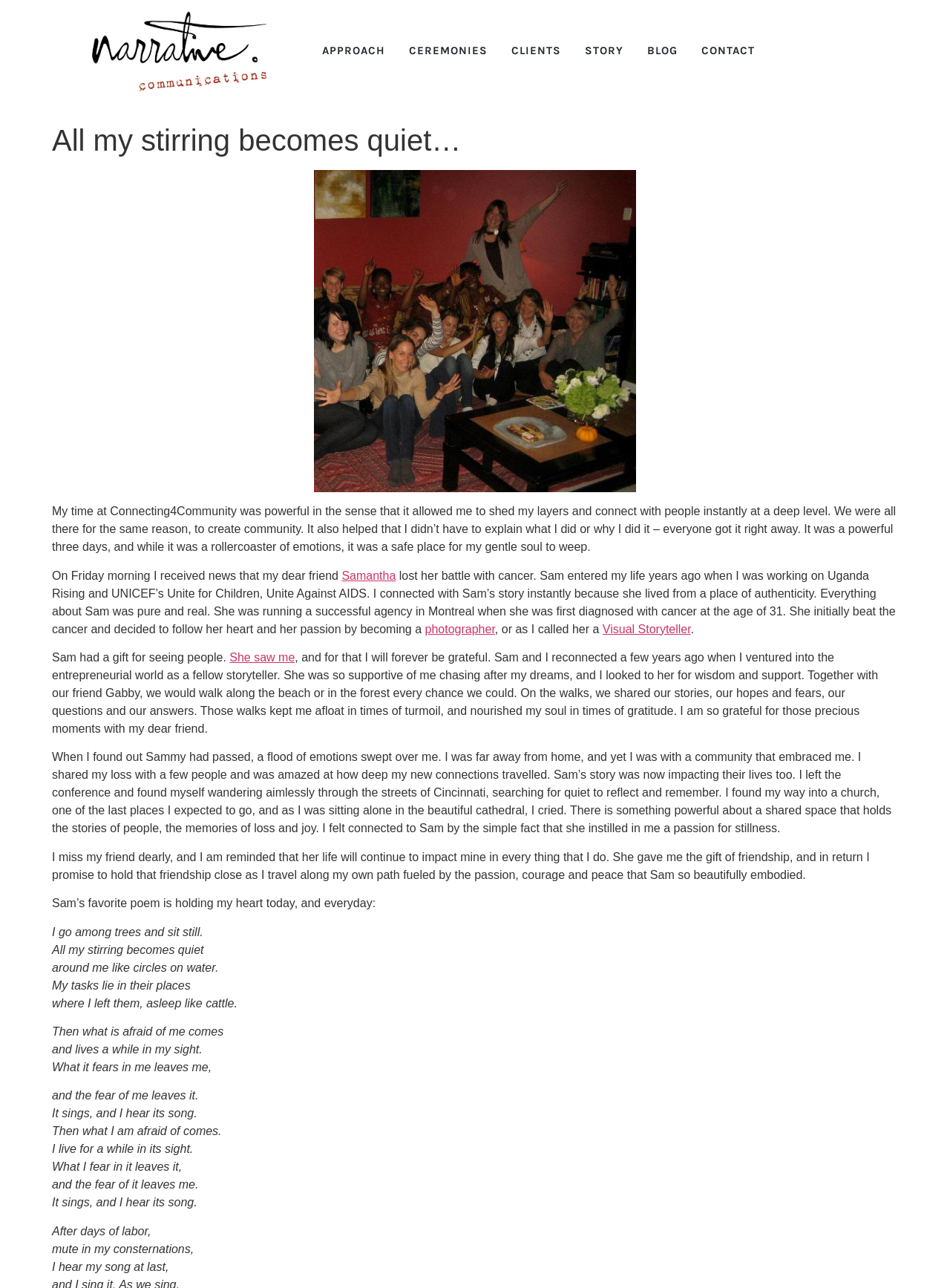Please identify the bounding box coordinates of the element that needs to be clicked to execute the following command: "Read the poem". Provide the bounding box using four float numbers between 0 and 1, formatted as [left, top, right, bottom].

[0.055, 0.718, 0.214, 0.728]